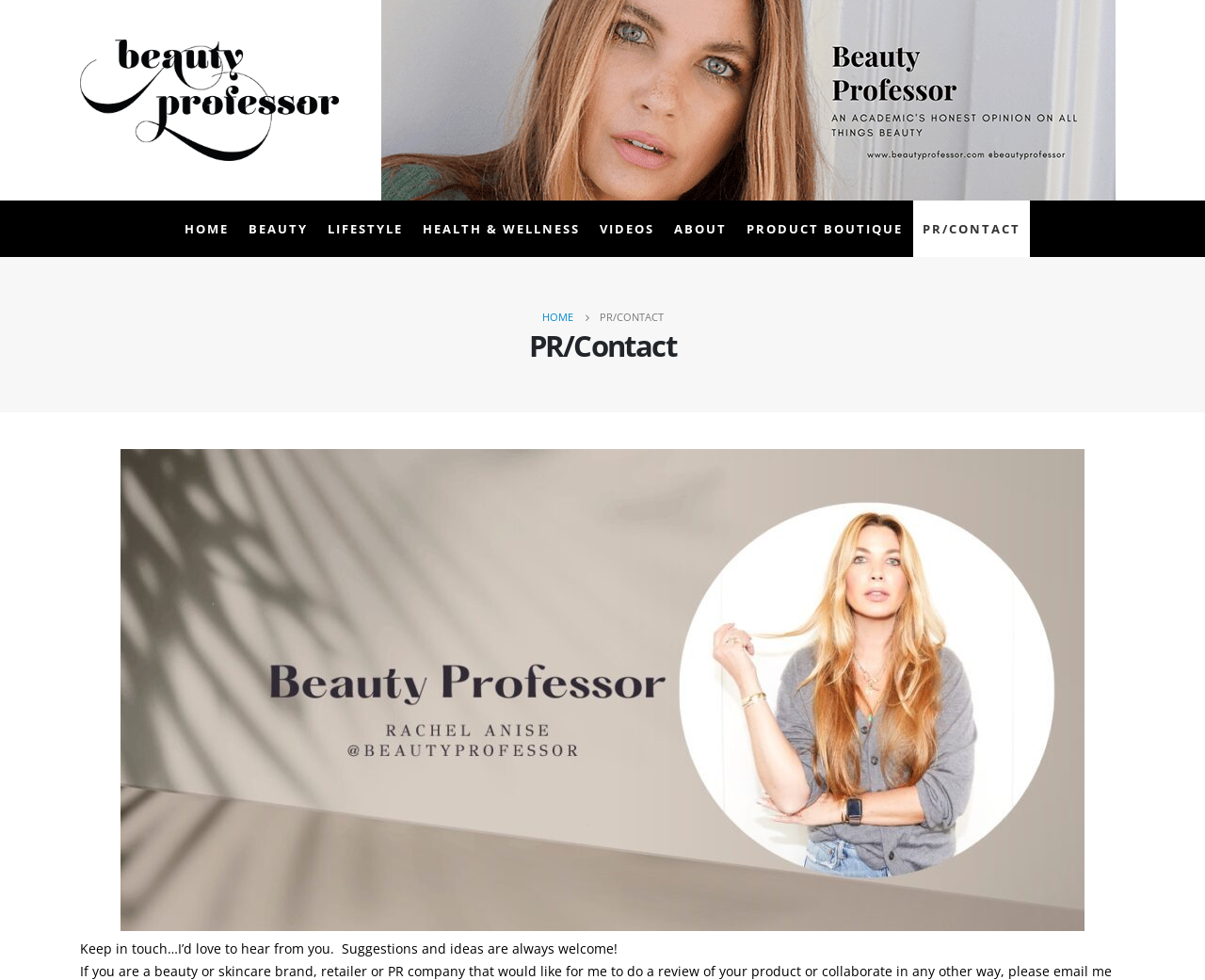What is the name of the website?
Using the image, respond with a single word or phrase.

Beauty Professor